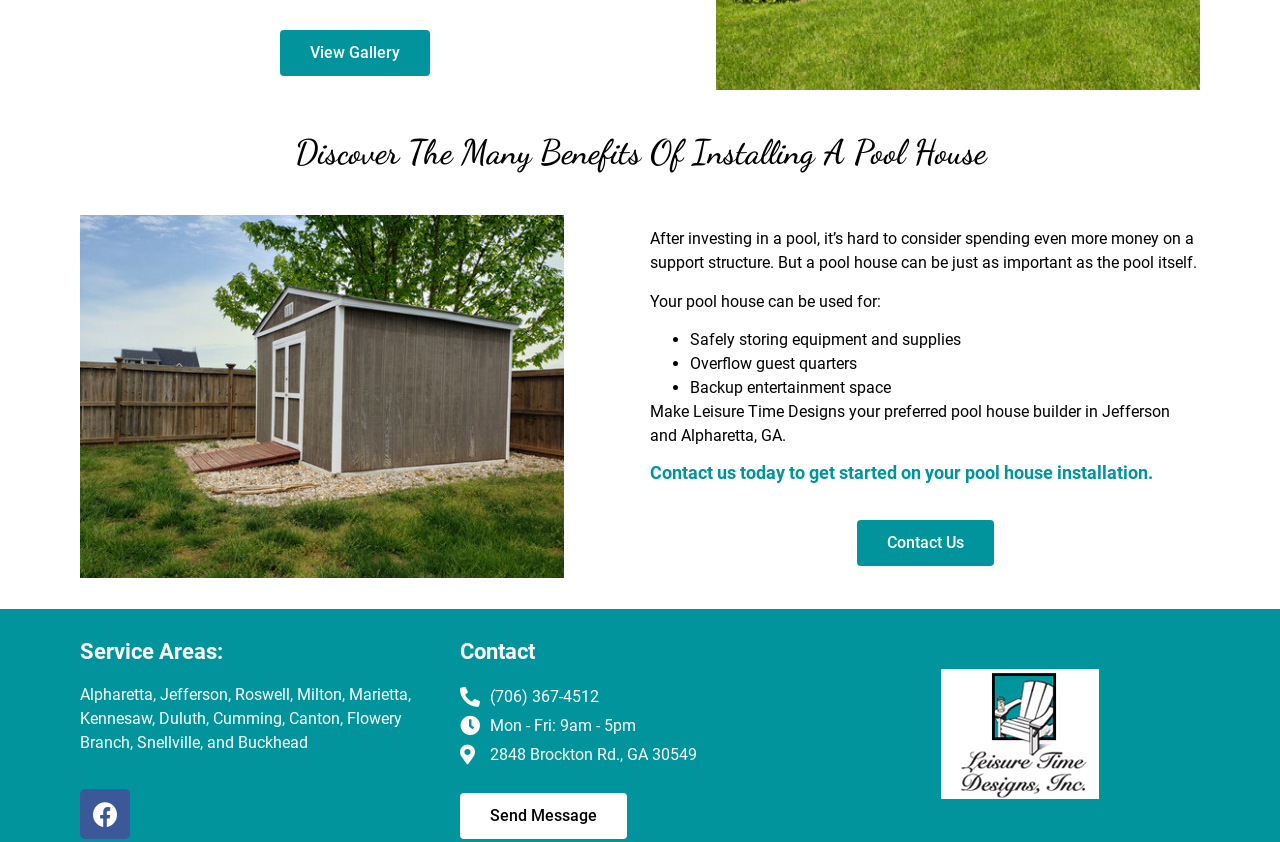Identify the bounding box of the HTML element described as: "News".

None